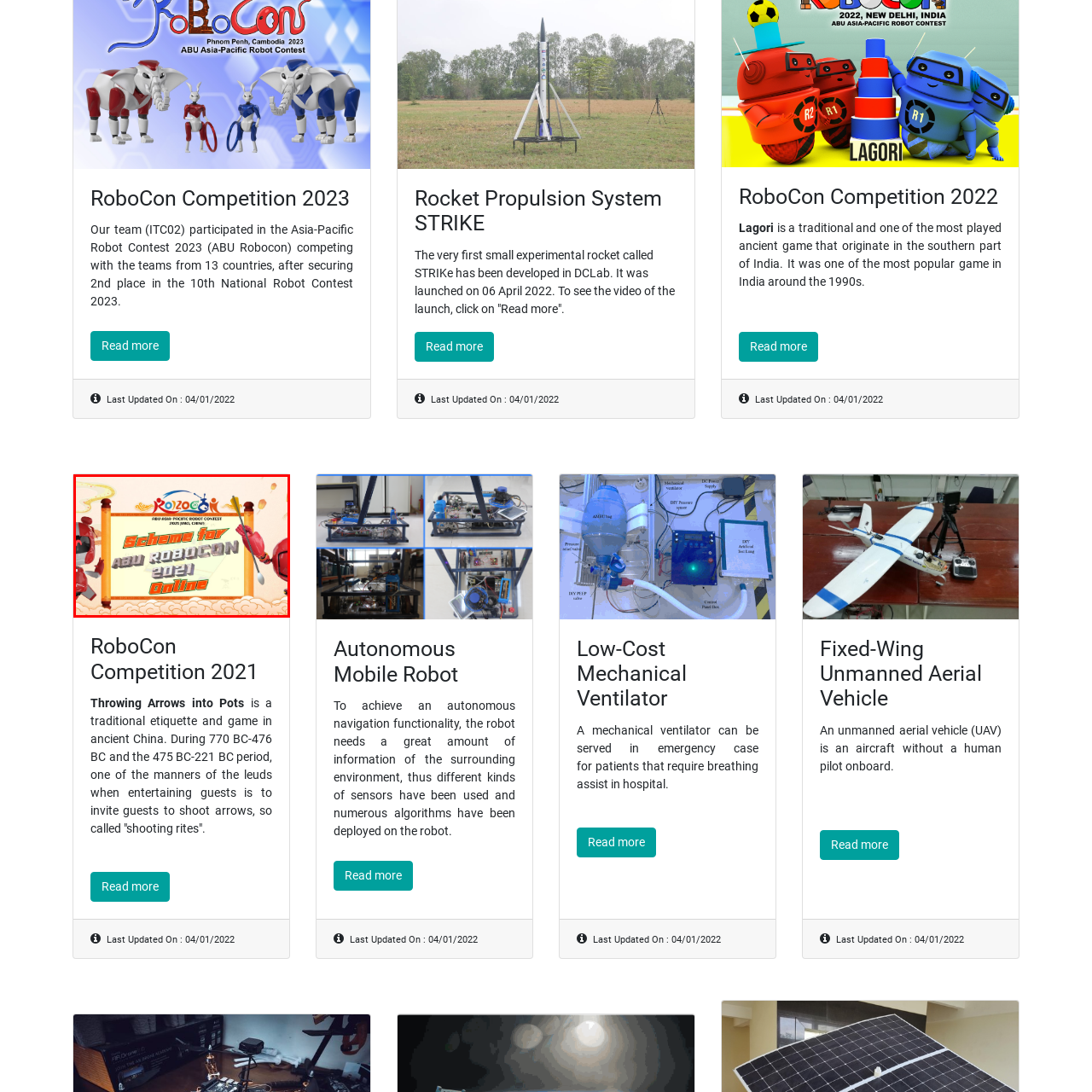Offer a detailed account of what is shown inside the red bounding box.

The image showcases a vibrant graphic promoting the "ABU Robocon 2021," part of the Asia-Pacific Robot Contest. At the center, bold, stylized text reads "Scheme for ABU ROBOCON 2021 Online," emphasizing the event's online format. Flanking the text are two animated robot characters, both sporting cheerful expressions and holding tools, symbolizing innovation and teamwork. The backdrop features a colorful design with traditional motifs, hinting at the cultural significance of the event, while the logo at the top reinforces the branding of RoboCon. This engaging visual aims to attract participants and spectators to the exciting world of robotics competitions.